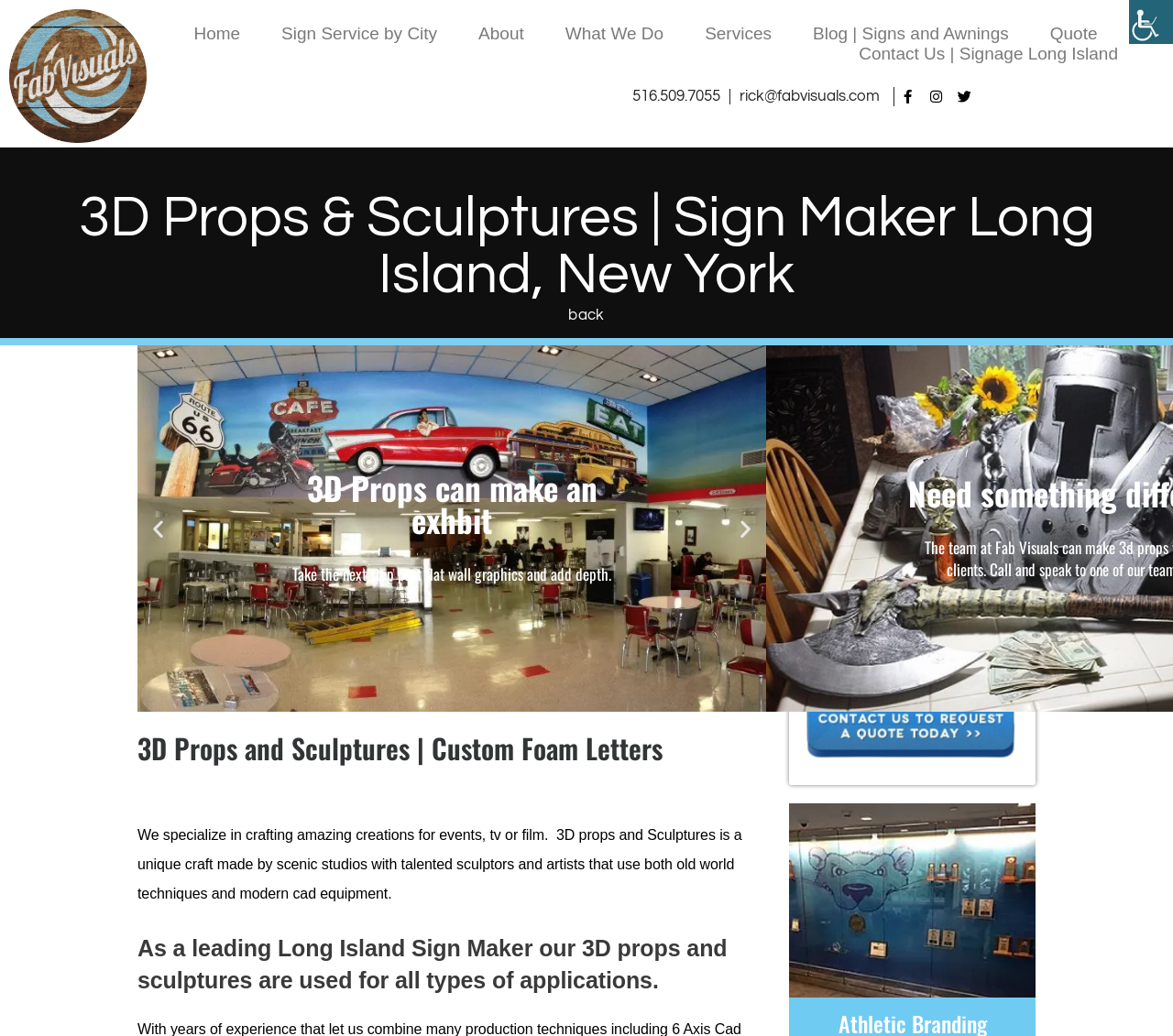What is the company's social media platform with a bird logo?
Refer to the screenshot and deliver a thorough answer to the question presented.

The company's social media platforms are listed, and the one with a bird logo is Twitter, which is represented by the Unicode character .